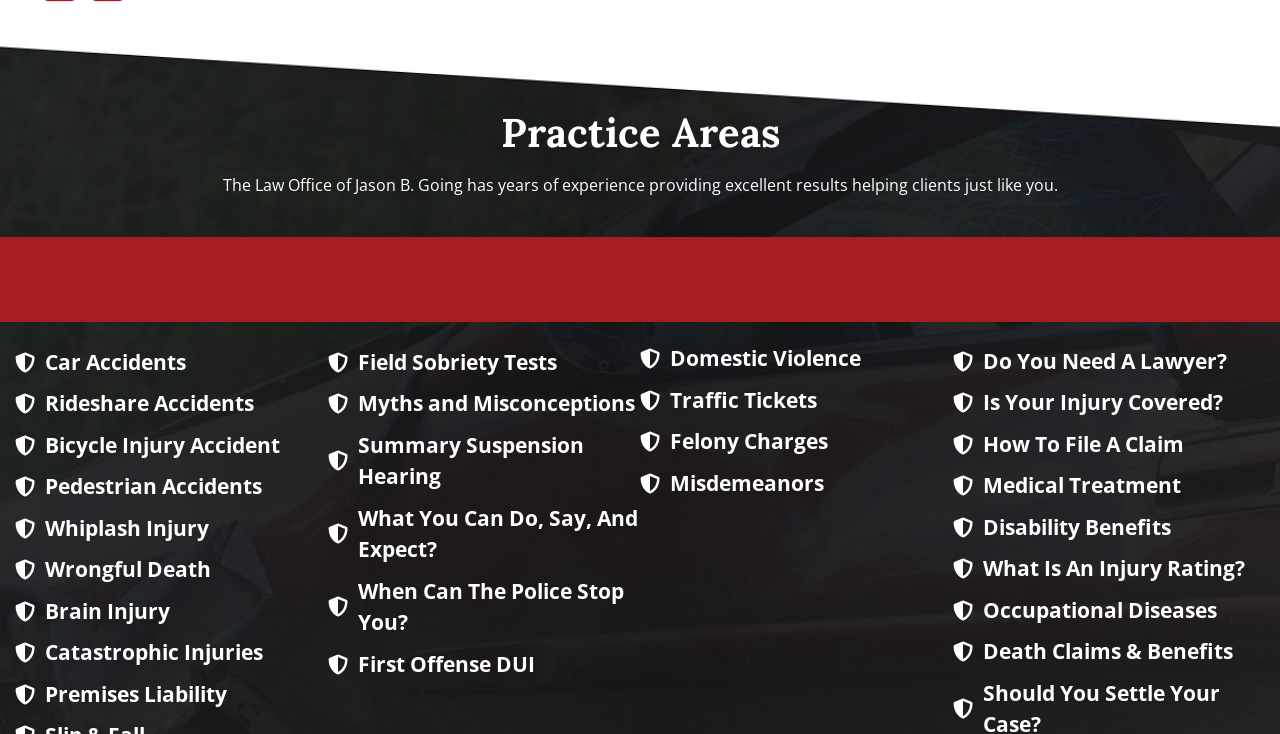Please determine the bounding box coordinates of the element to click on in order to accomplish the following task: "Follow on LinkedIn". Ensure the coordinates are four float numbers ranging from 0 to 1, i.e., [left, top, right, bottom].

None